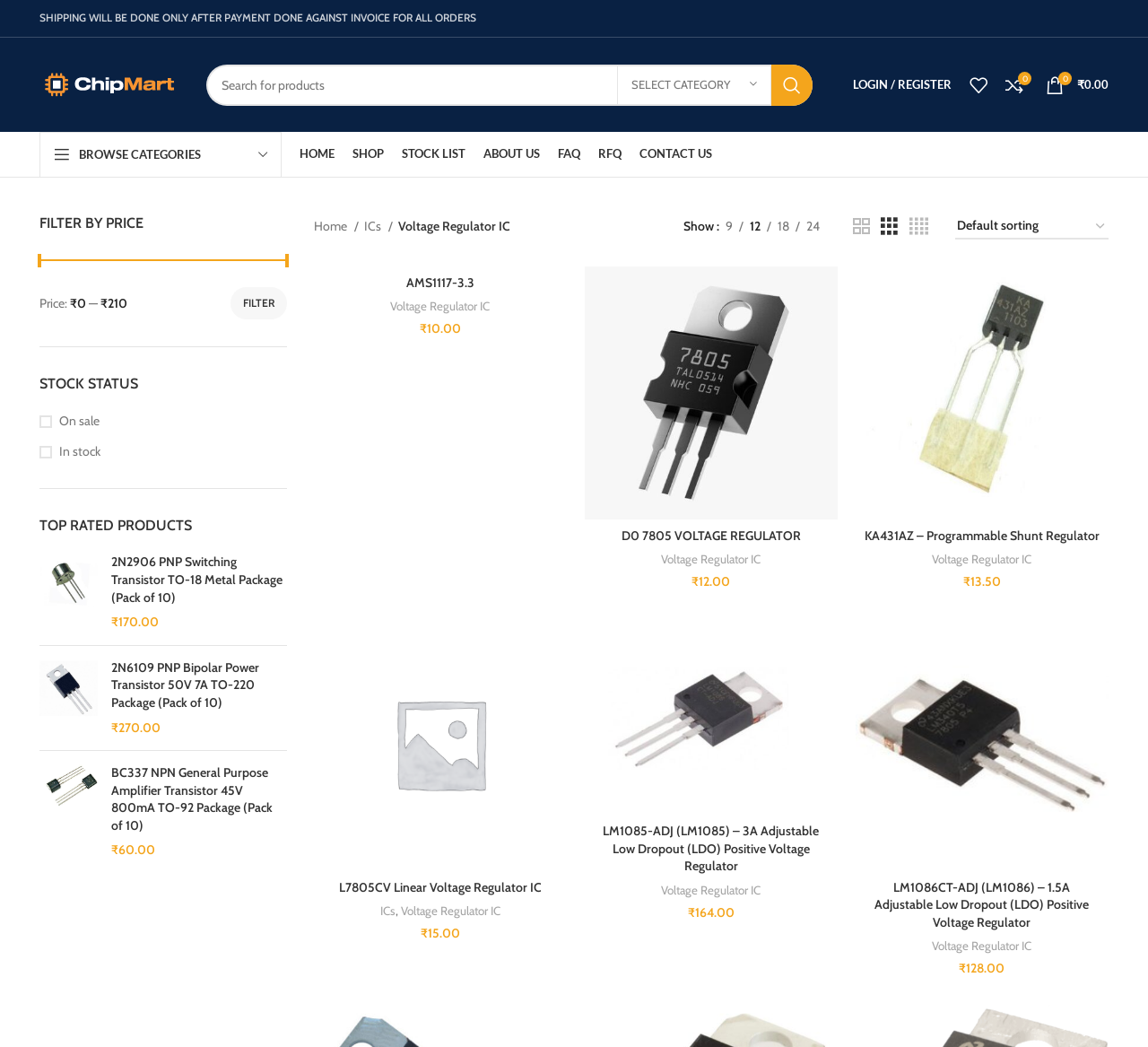Pinpoint the bounding box coordinates of the clickable element needed to complete the instruction: "Compare AMS1117-3.3". The coordinates should be provided as four float numbers between 0 and 1: [left, top, right, bottom].

[0.458, 0.26, 0.486, 0.29]